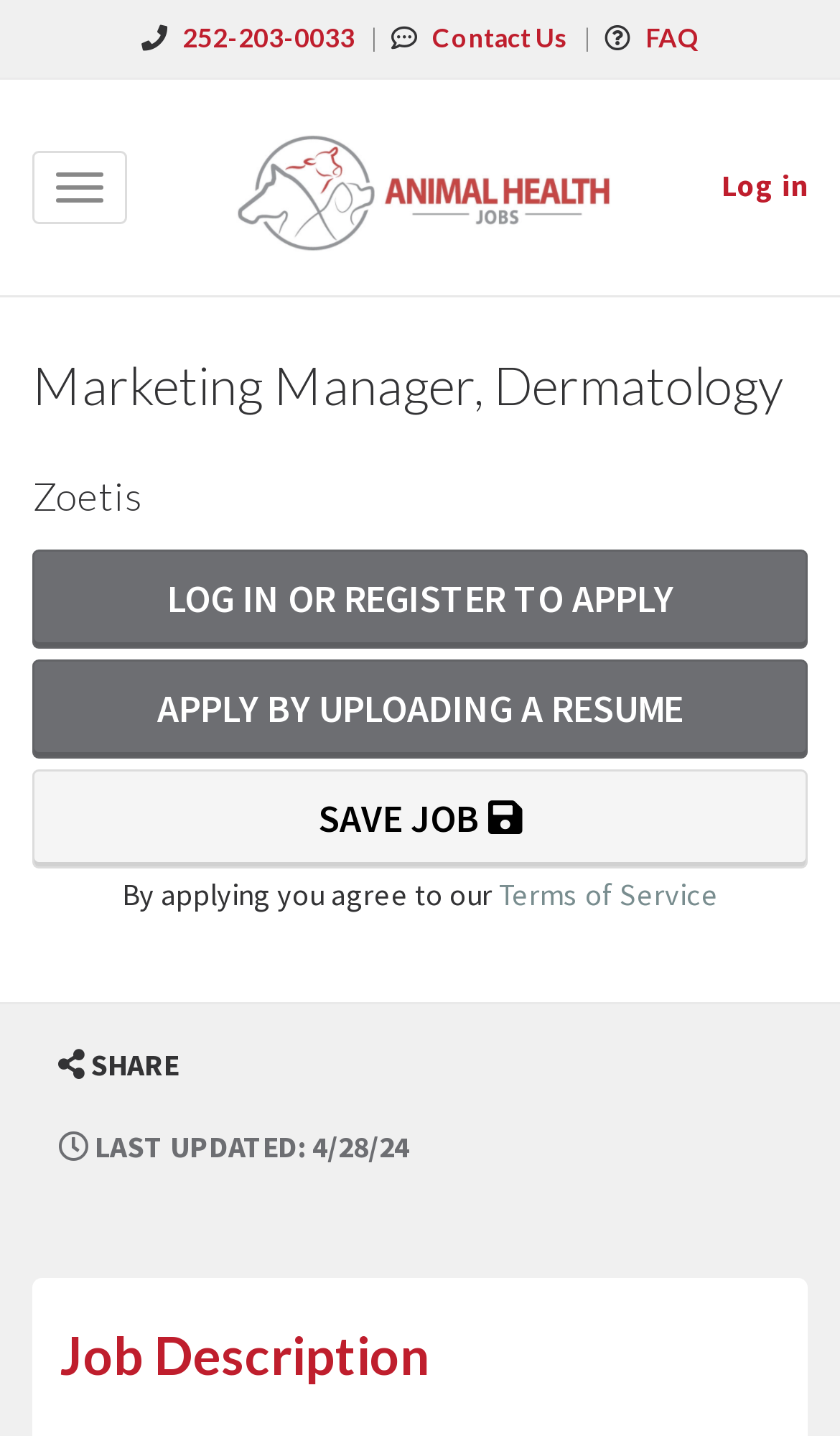Please provide a short answer using a single word or phrase for the question:
What is the job title of the posting?

Marketing Manager, Dermatology